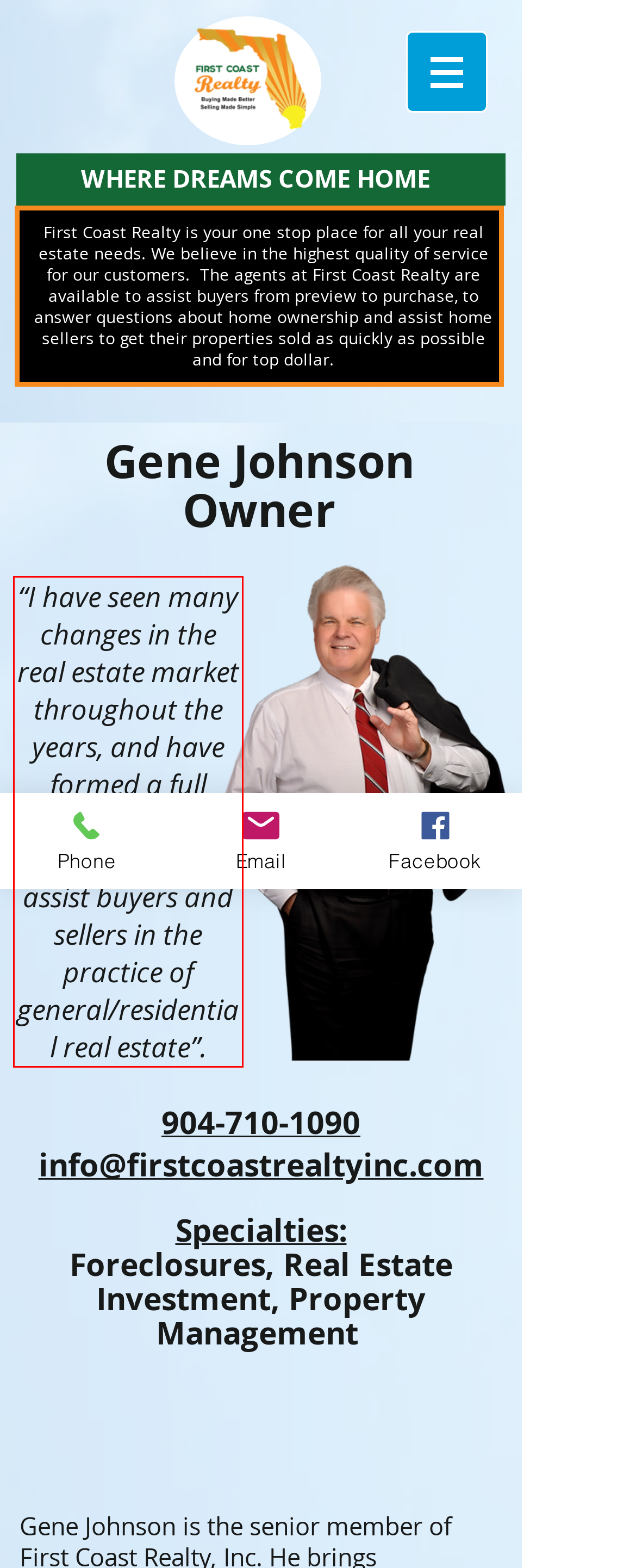Using OCR, extract the text content found within the red bounding box in the given webpage screenshot.

“I have seen many changes in the real estate market throughout the years, and have formed a full service real estate Brokerage to assist buyers and sellers in the practice of general/residential real estate”.